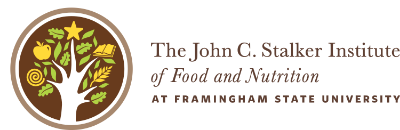What is the affiliation of the John C. Stalker Institute?
Use the image to give a comprehensive and detailed response to the question.

The caption states that the John C. Stalker Institute is affiliated with Framingham State University, which indicates that the institute is connected to this university.